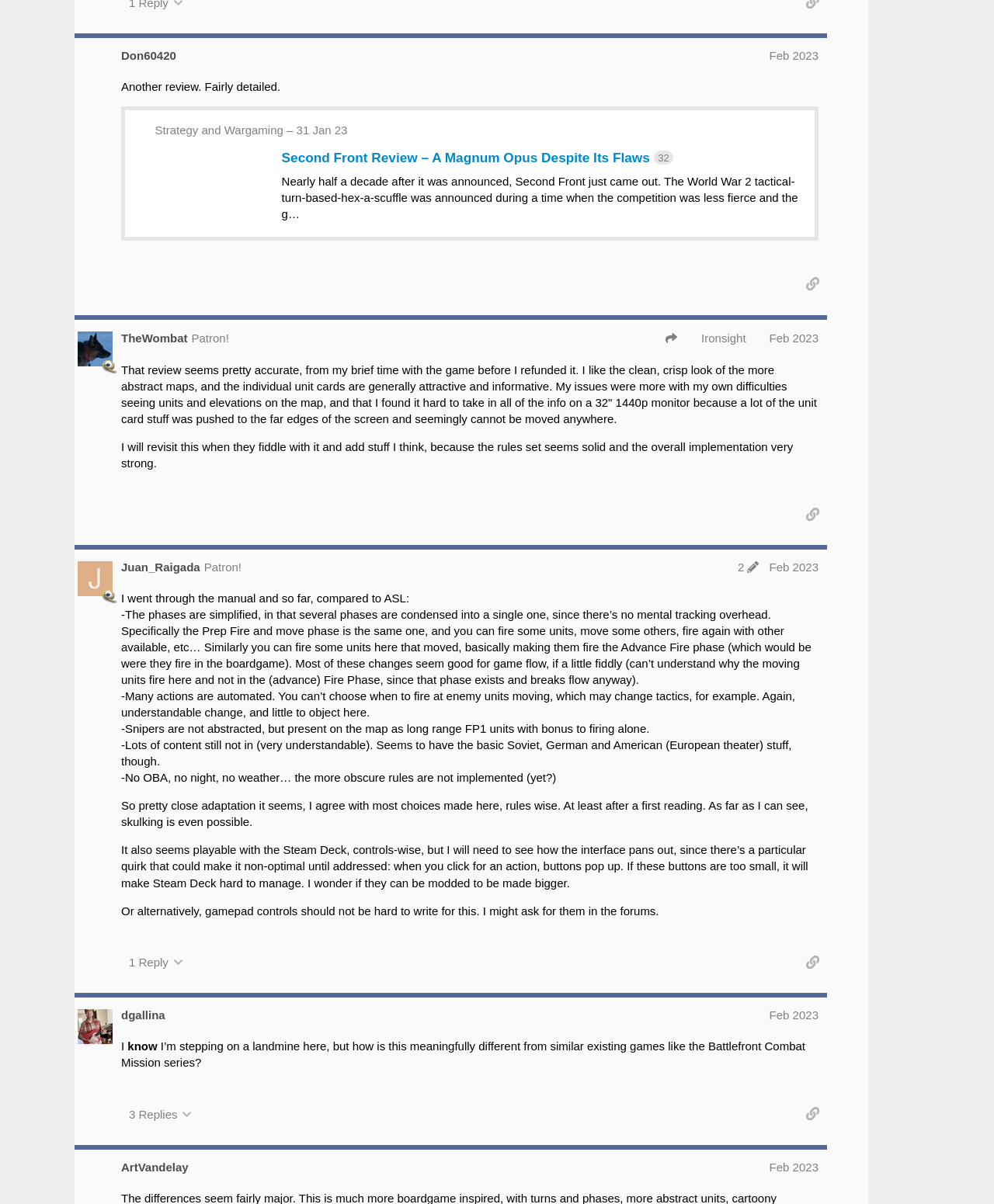Given the webpage screenshot and the description, determine the bounding box coordinates (top-left x, top-left y, bottom-right x, bottom-right y) that define the location of the UI element matching this description: @cpugeek13

[0.122, 0.374, 0.194, 0.387]